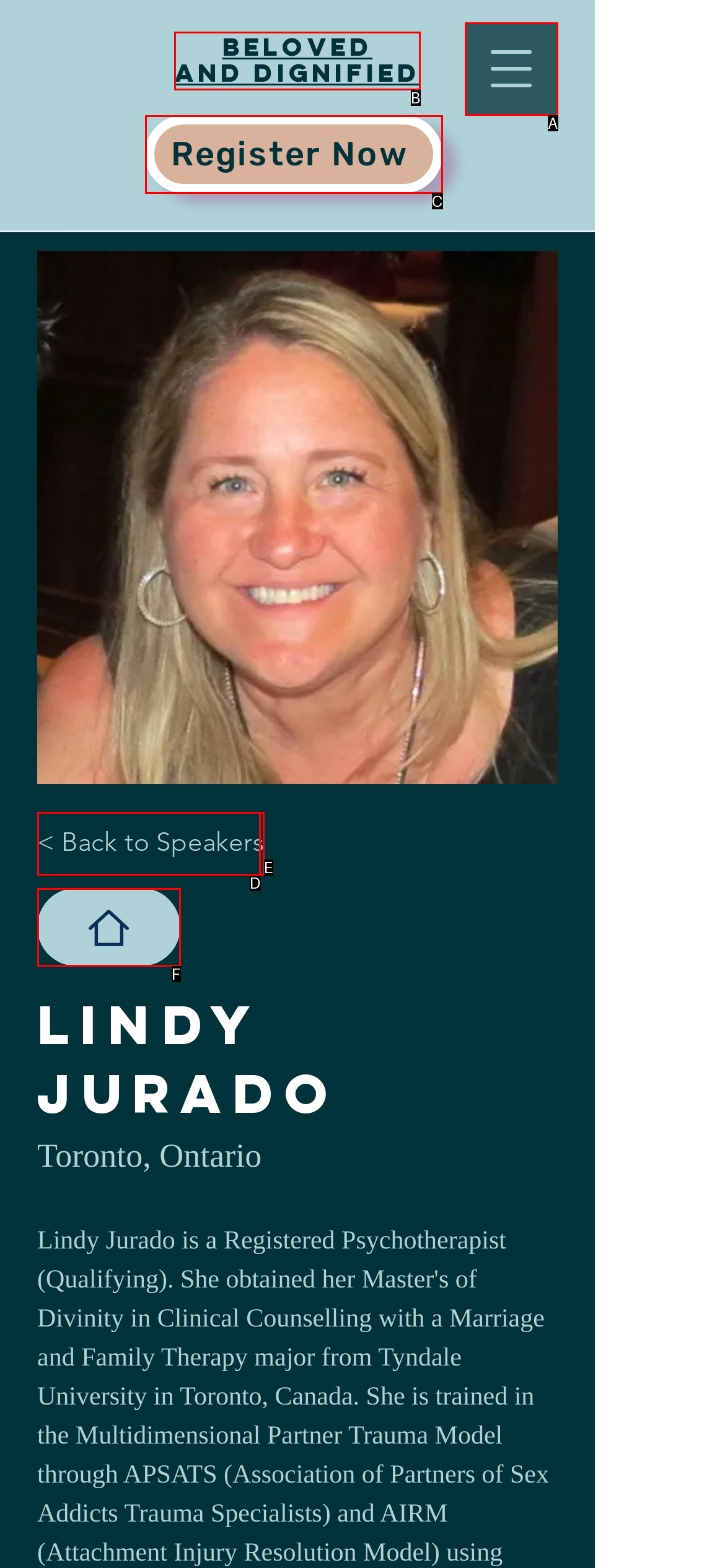Select the HTML element that matches the description: Home
Respond with the letter of the correct choice from the given options directly.

F